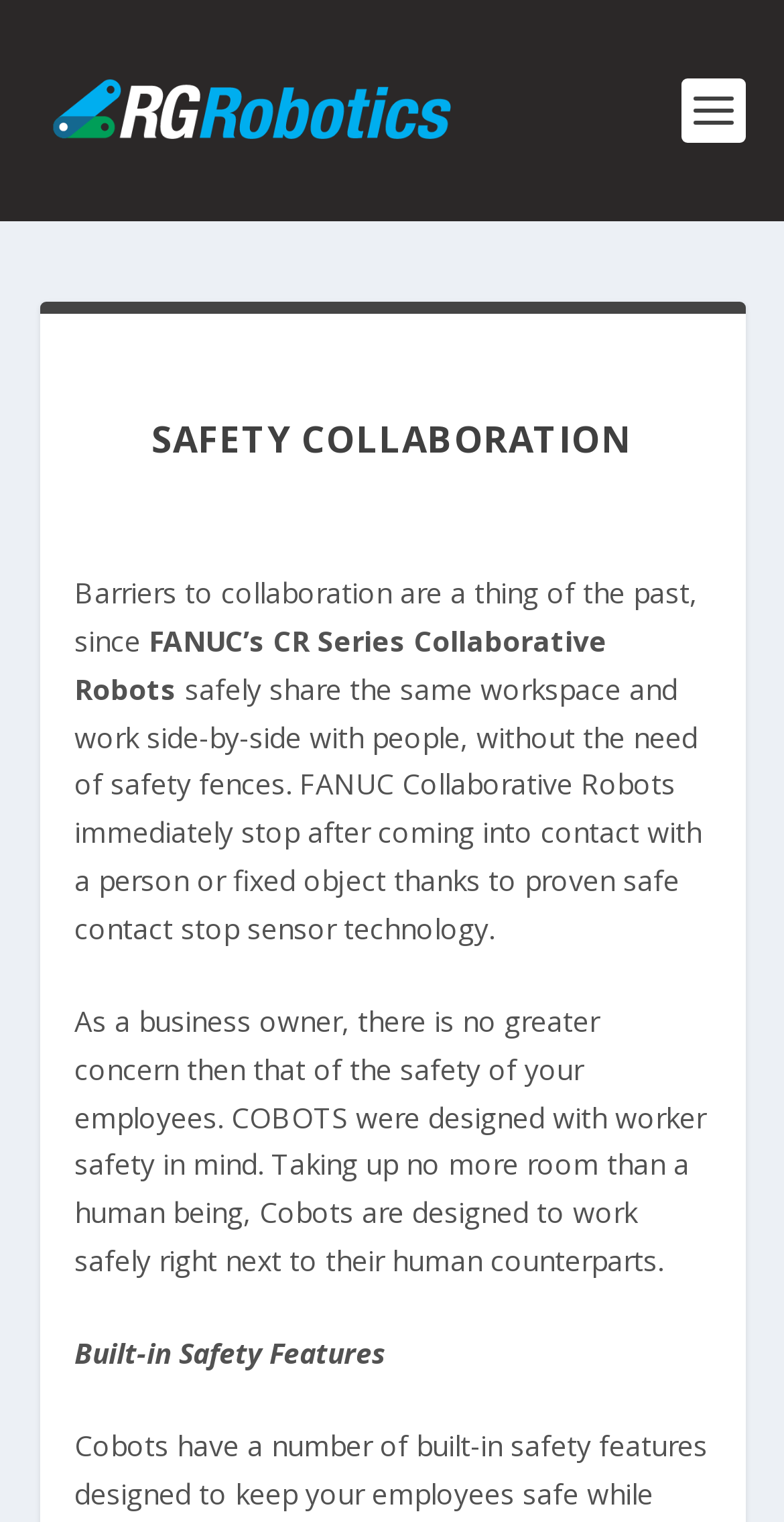What is the primary concern of business owners mentioned on this webpage?
Look at the image and respond to the question as thoroughly as possible.

The webpage states that 'As a business owner, there is no greater concern then that of the safety of your employees', indicating that employee safety is the primary concern of business owners mentioned on this webpage.